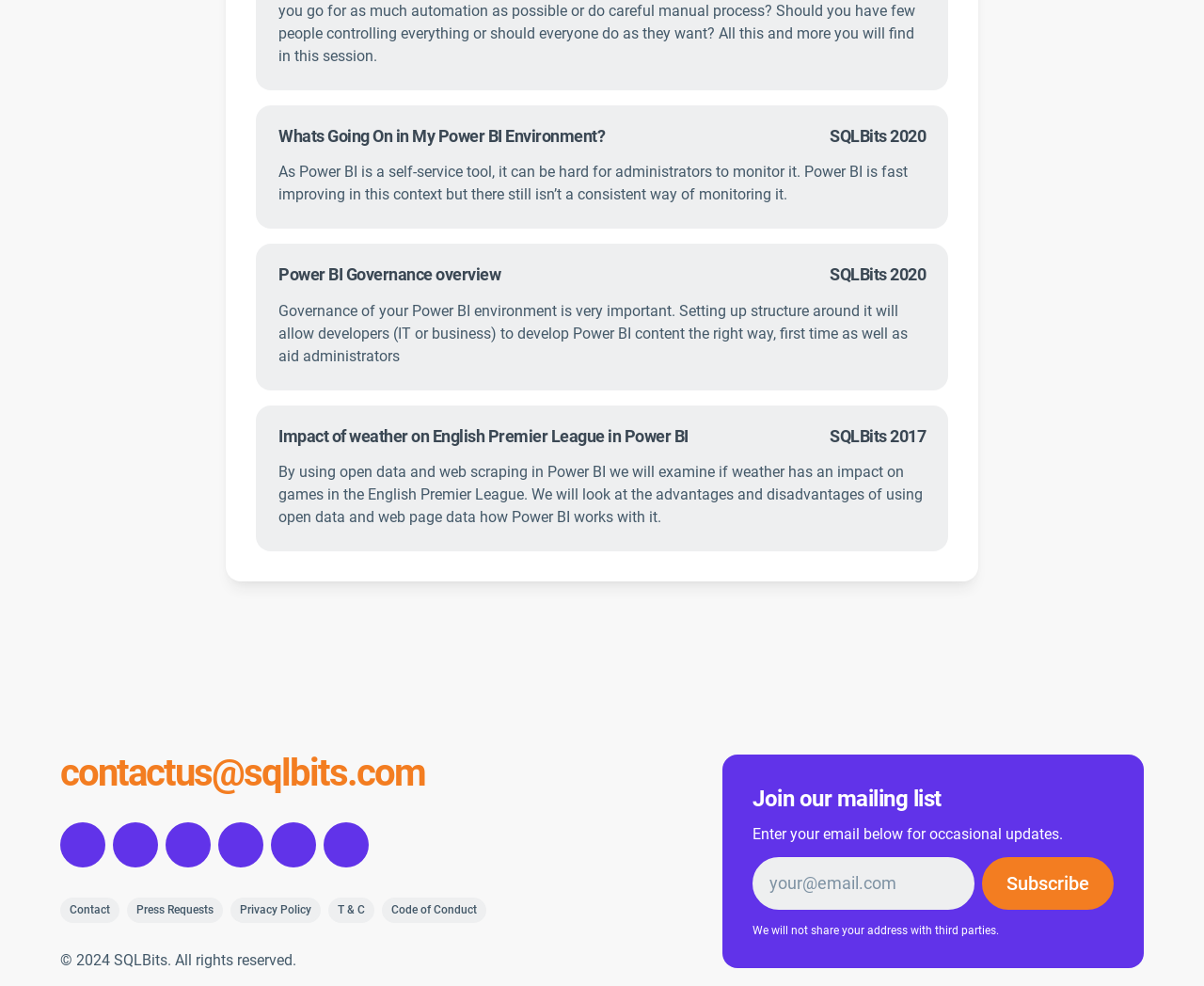What is the purpose of the textbox?
Answer the question with as much detail as you can, using the image as a reference.

The textbox is located below the heading 'Join our mailing list' and has a placeholder 'your@email.com', suggesting that the purpose of the textbox is to enter an email address to receive occasional updates.